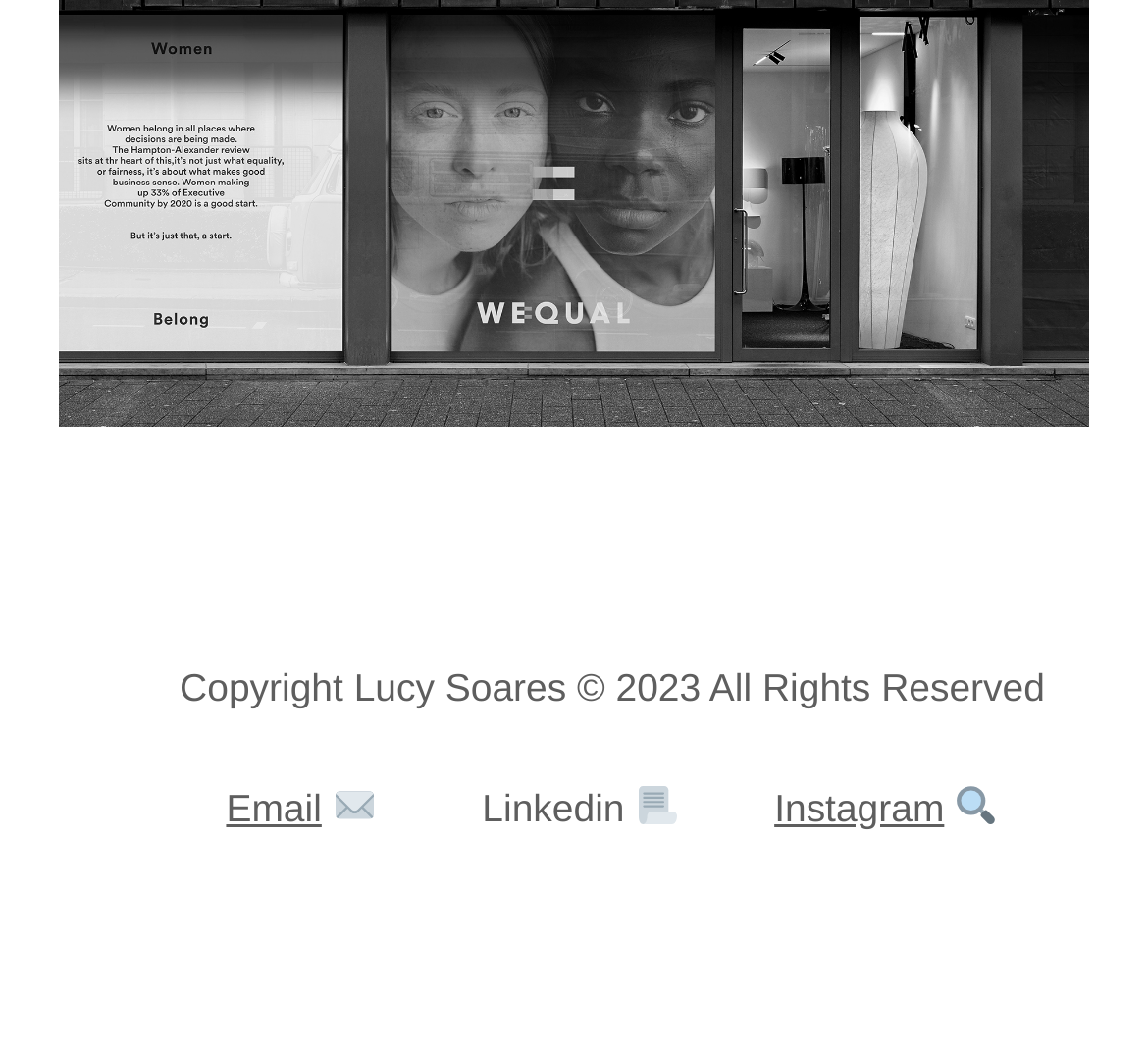Please answer the following query using a single word or phrase: 
What is the author of the webpage?

Lucy Soares